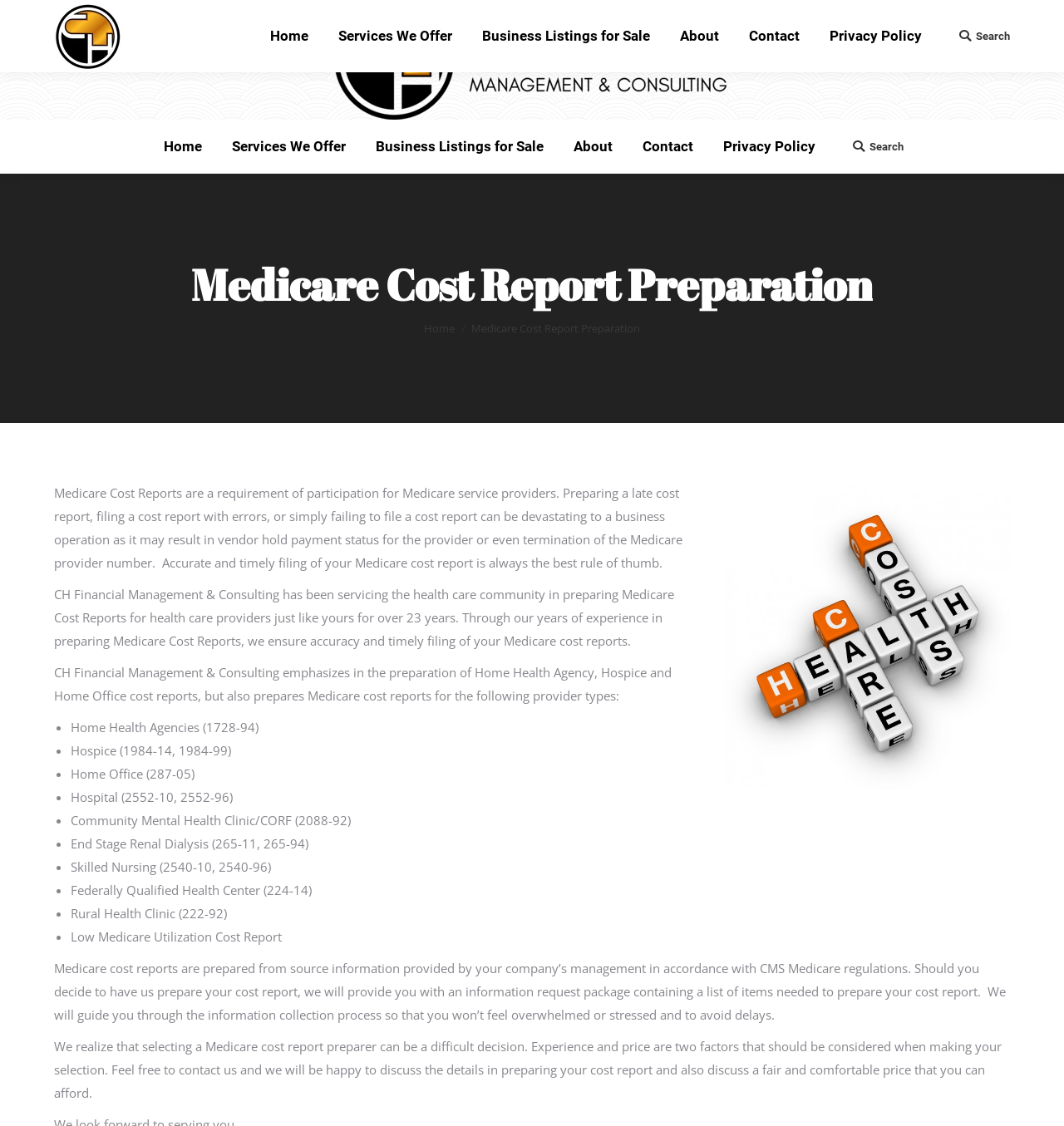Please specify the bounding box coordinates for the clickable region that will help you carry out the instruction: "Search for something".

[0.801, 0.124, 0.849, 0.137]